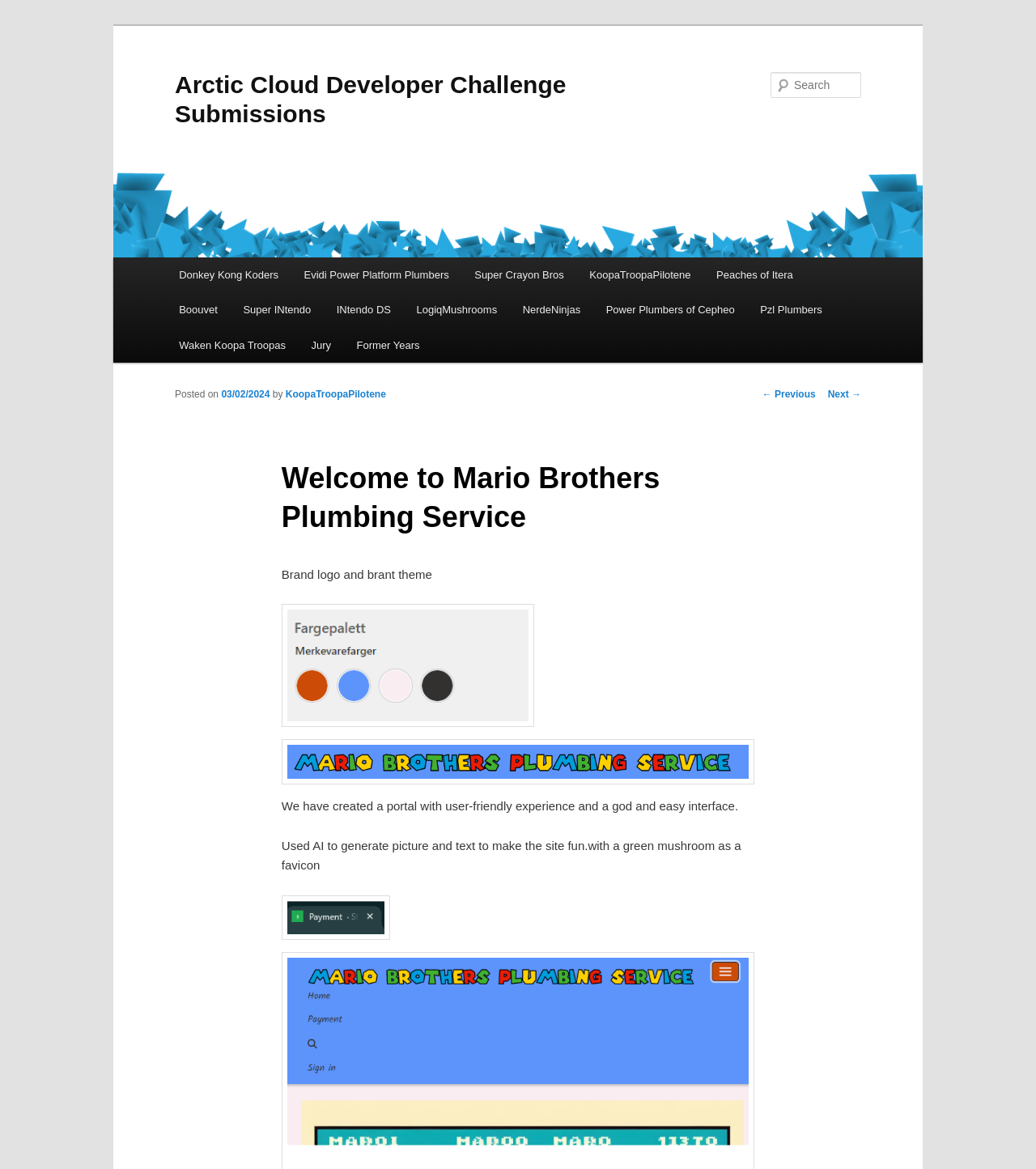Can you find the bounding box coordinates for the element that needs to be clicked to execute this instruction: "View the picture"? The coordinates should be given as four float numbers between 0 and 1, i.e., [left, top, right, bottom].

[0.272, 0.517, 0.728, 0.622]